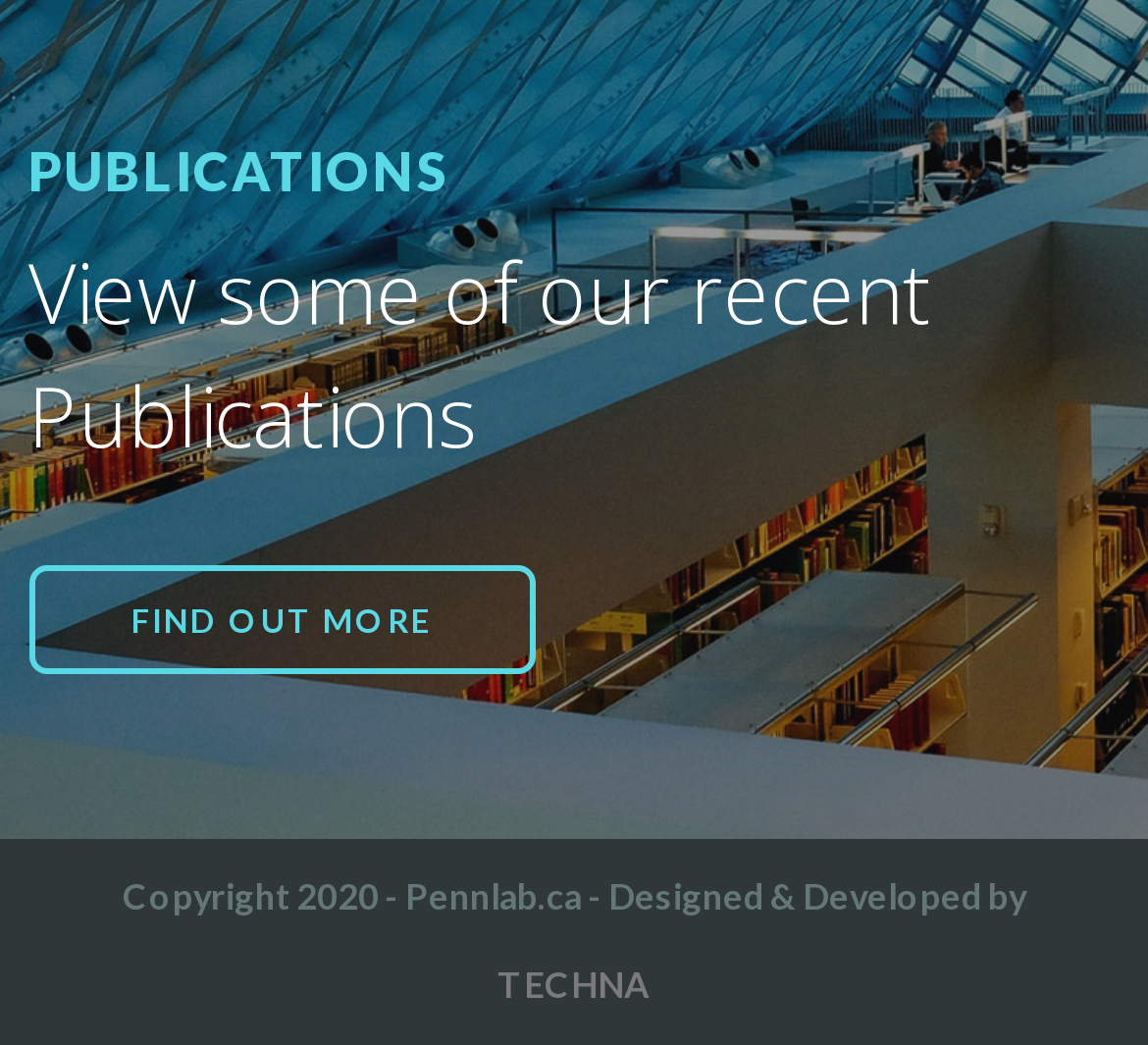Find the UI element described as: "TECHNA" and predict its bounding box coordinates. Ensure the coordinates are four float numbers between 0 and 1, [left, top, right, bottom].

[0.433, 0.921, 0.567, 0.963]